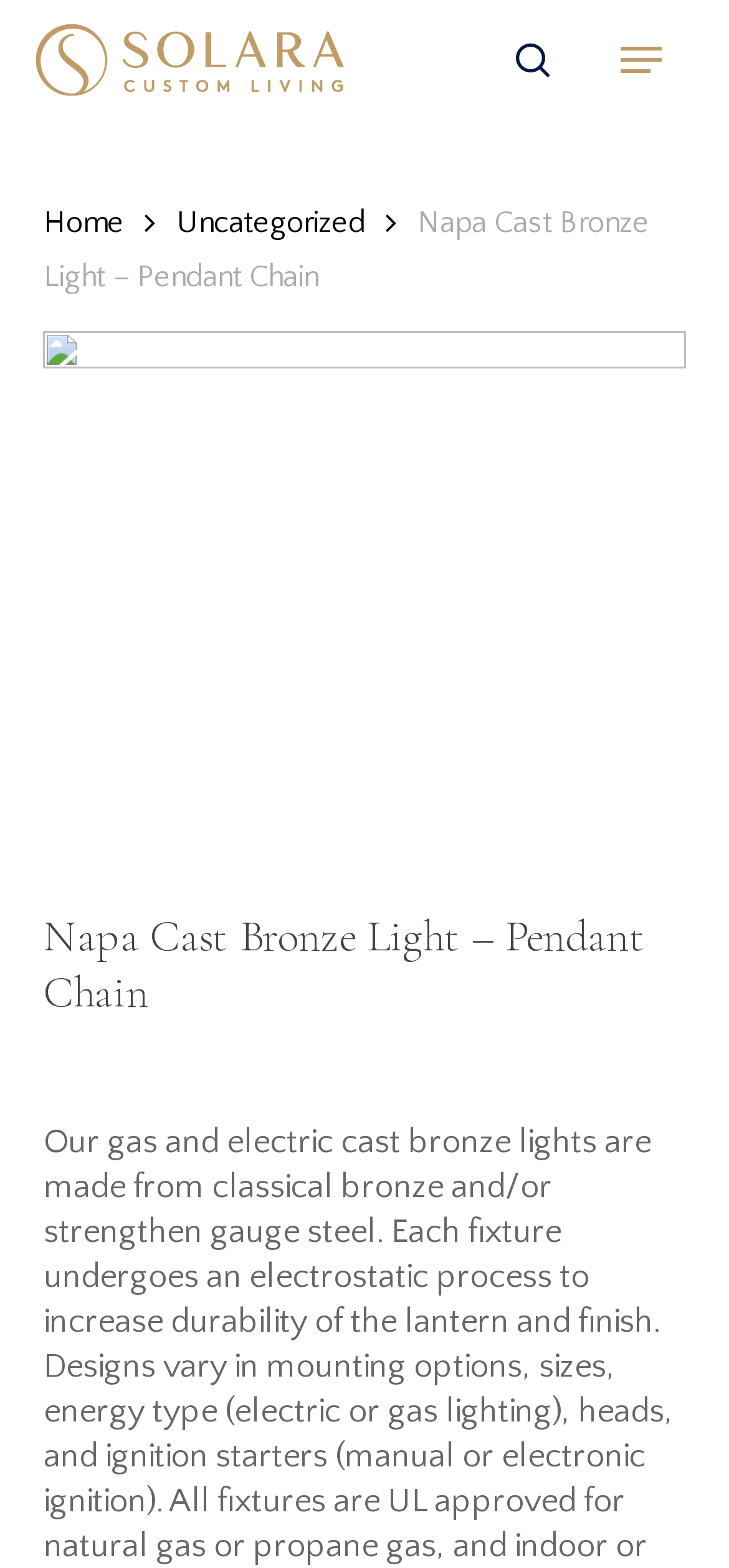Using the provided element description: "aria-label="Search" name="s" placeholder="Search"", identify the bounding box coordinates. The coordinates should be four floats between 0 and 1 in the order [left, top, right, bottom].

[0.06, 0.093, 0.94, 0.143]